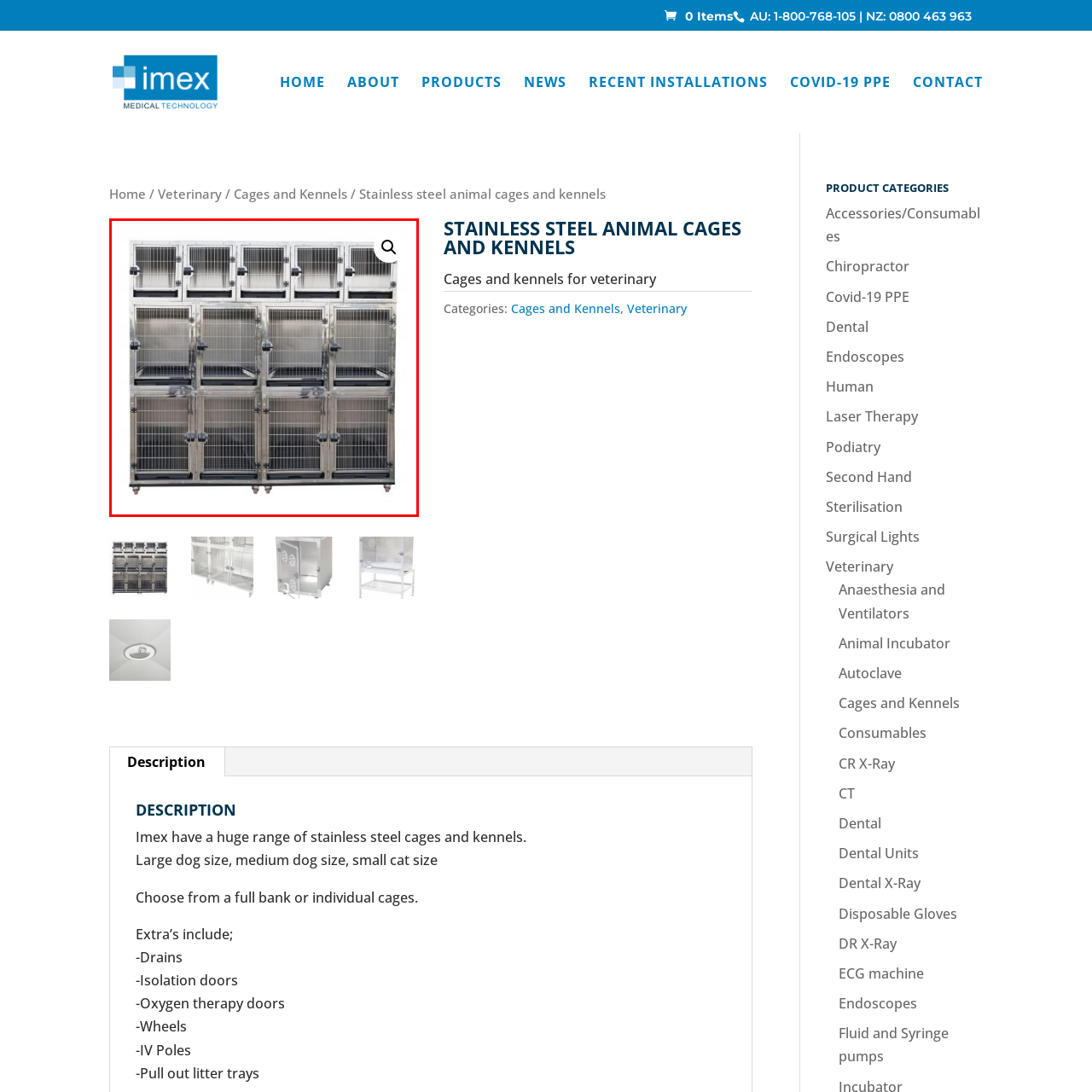Is the kennel movable?
Look at the image framed by the red bounding box and provide an in-depth response.

The kennel is designed to be movable, as it is on wheels, which facilitates easy movement and placement within a veterinary clinic or animal facility, as mentioned in the caption.